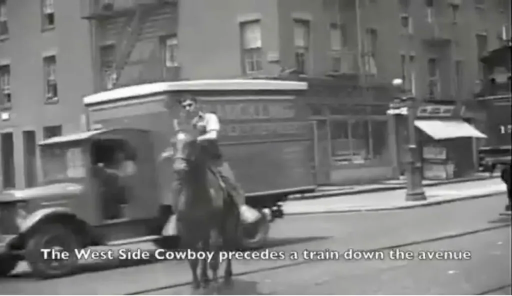Formulate a detailed description of the image content.

This historical image captures a moment from the 1930s, showcasing the legendary "West Side Cowboy" as he rides ahead of a train down a bustling New York City avenue. The scene, shot in black and white, reflects a time when horseback riders shared the streets with motor vehicles and trains. The cowboy, dressed in period-appropriate attire, navigates through a vibrant urban landscape, complete with vintage storefronts and early automobiles, illustrating the unique intersection of urban life and rural tradition. Accompanying this image is the text that reads: "The West Side Cowboy precedes a train down the avenue," which highlights his role in this dynamic environment. This footage captures the essence of an era when the High Line operated as a freight rail line, making the cowboy a symbol of New York's rich transportation history.